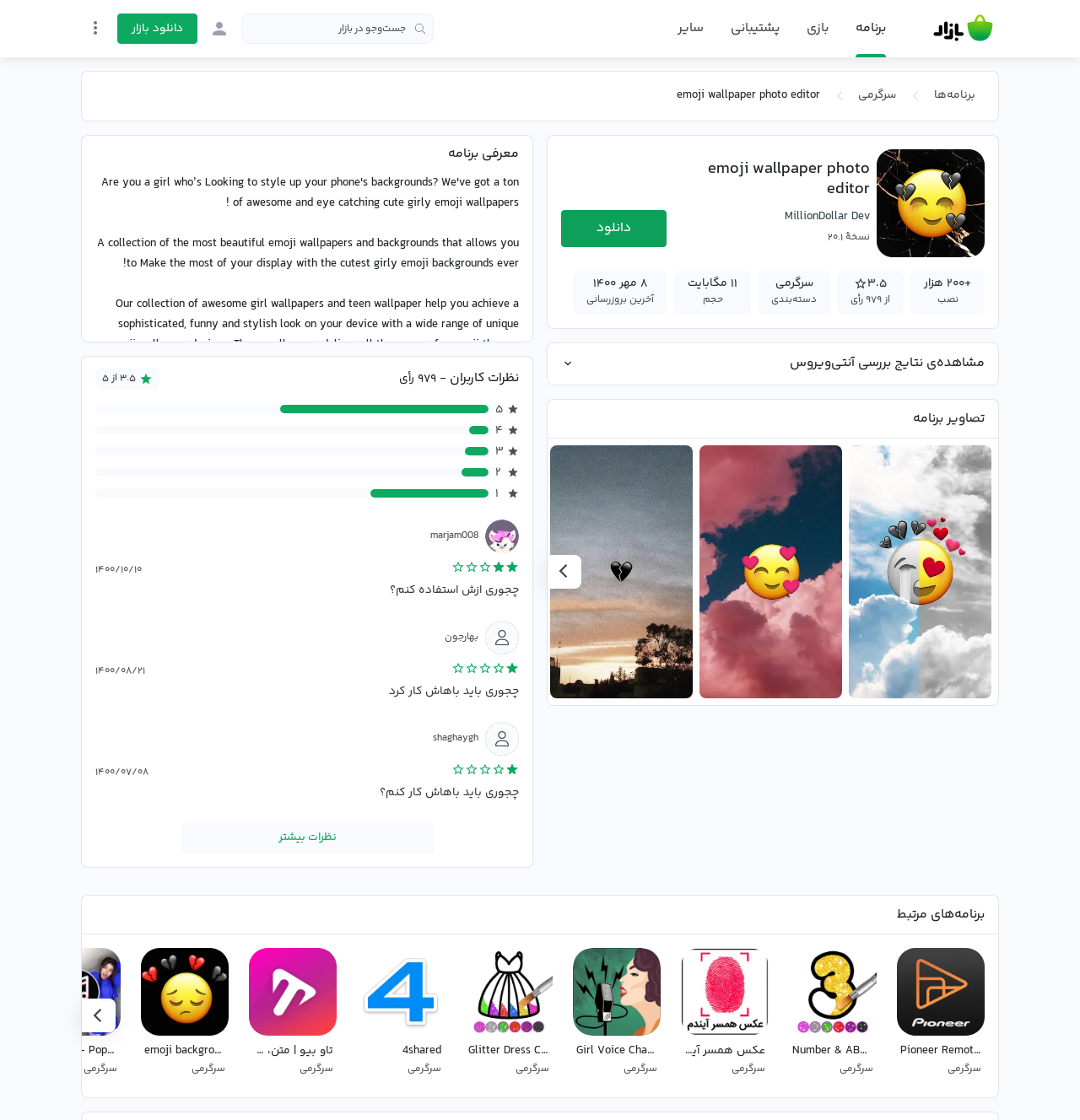Using the description: "Glitter Dress Coloring Game سرگرمی", determine the UI element's bounding box coordinates. Ensure the coordinates are in the format of four float numbers between 0 and 1, i.e., [left, top, right, bottom].

[0.424, 0.84, 0.518, 0.973]